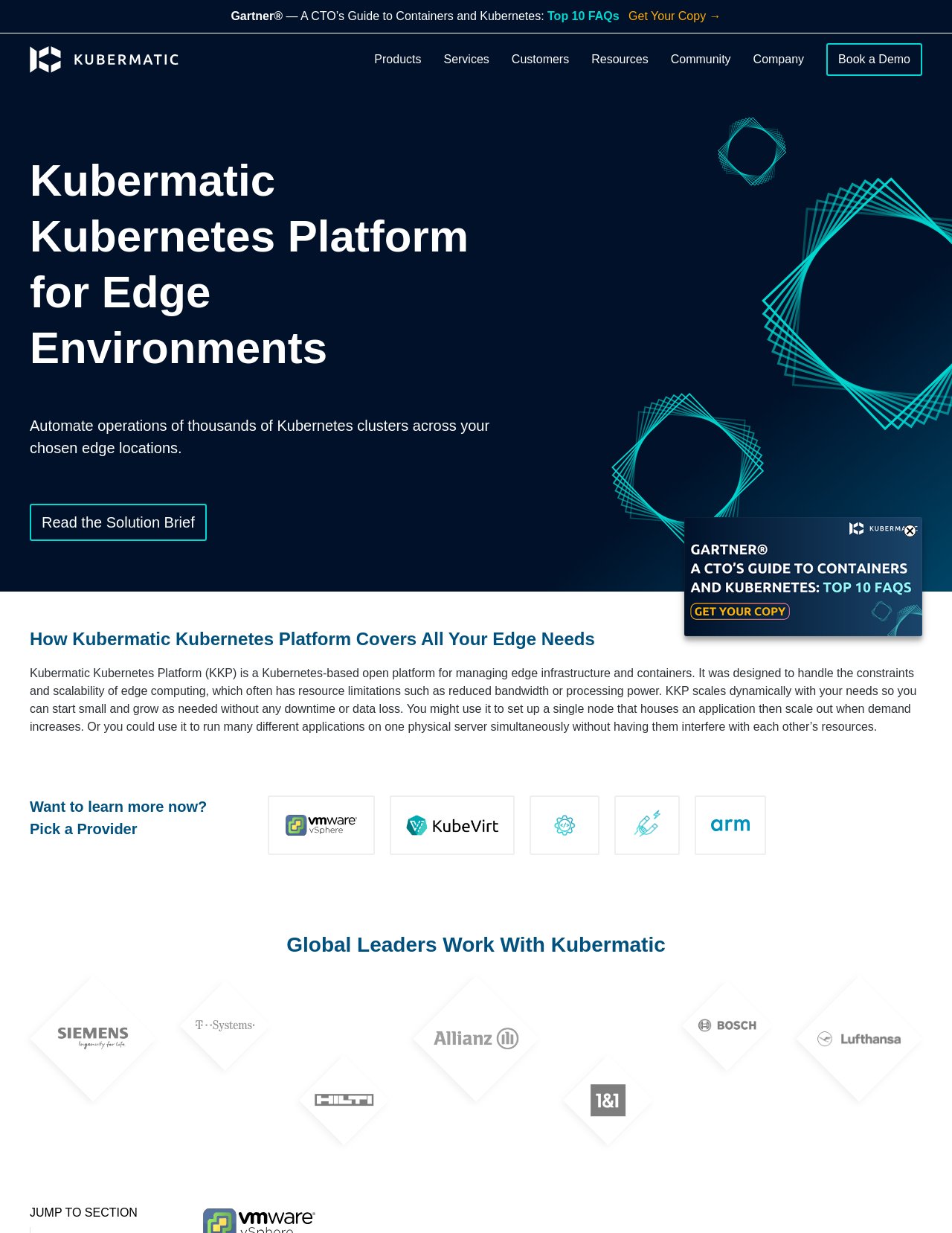Refer to the image and provide an in-depth answer to the question:
How many global leaders are listed as working with Kubermatic?

I counted the number of images listed under the heading 'Global Leaders Work With Kubermatic', which are Siemens, T-Systems, Hilti, Allianz, 1&1, and Bosch.